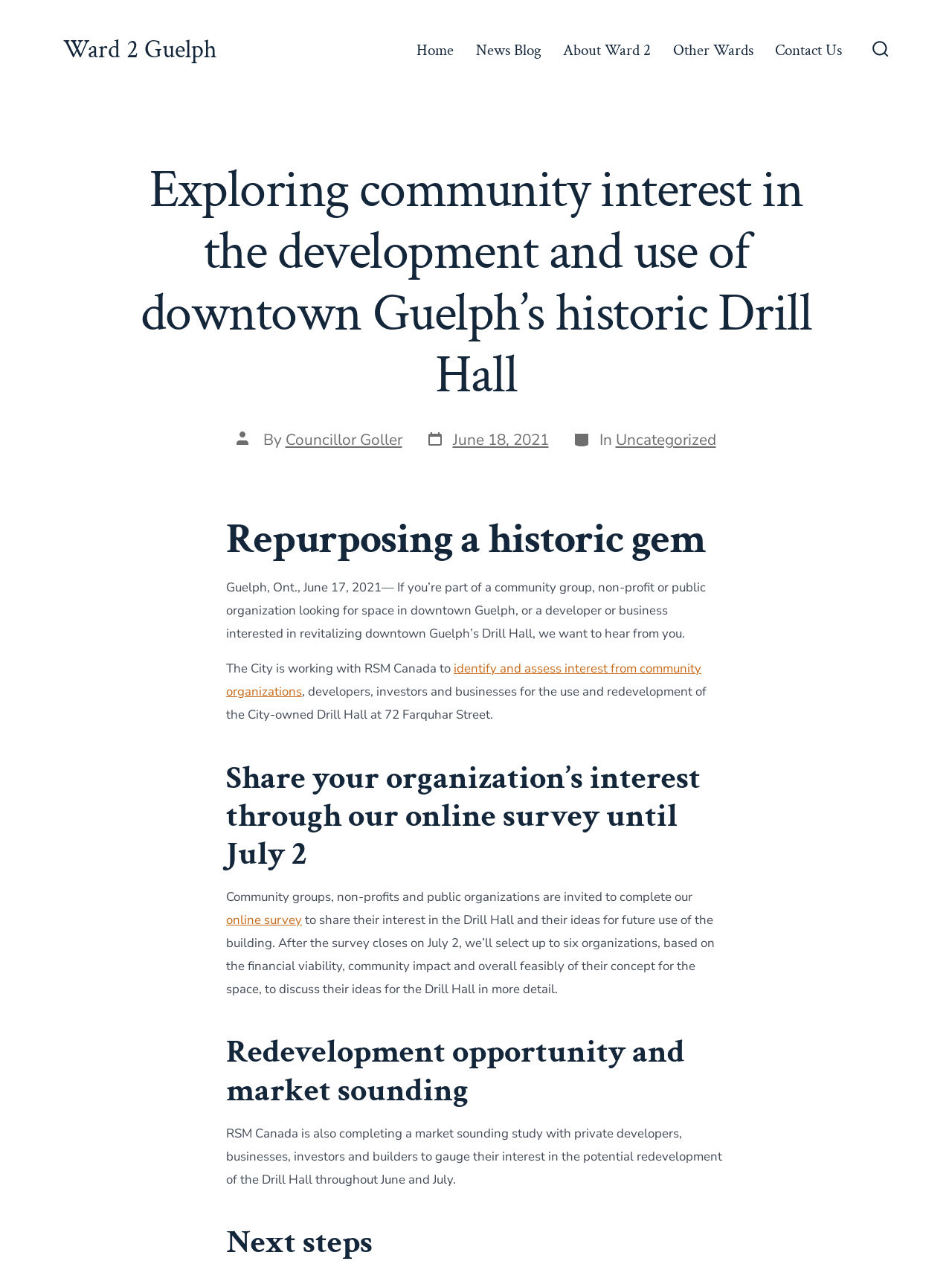Use a single word or phrase to answer this question: 
What is the address of the Drill Hall?

72 Farquhar Street